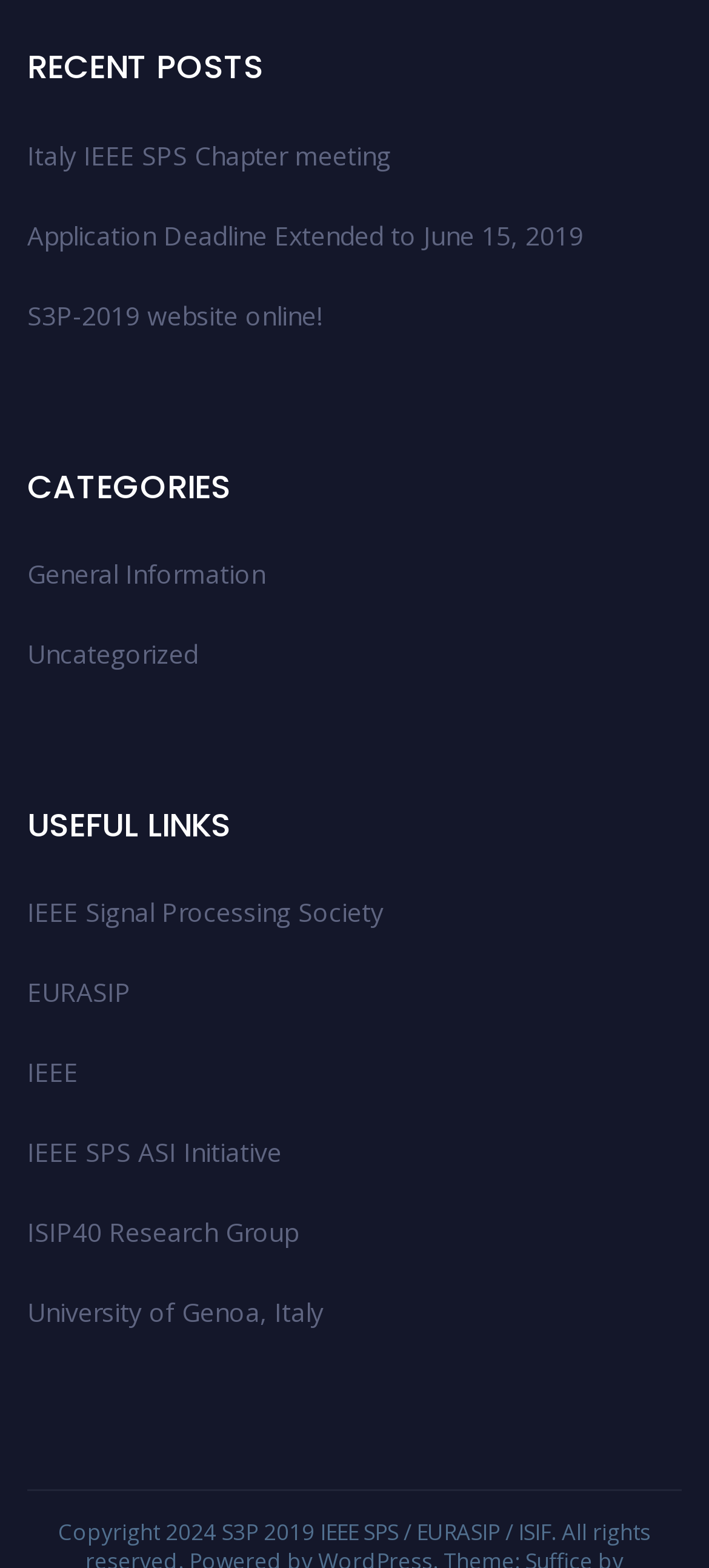How many categories are listed?
We need a detailed and exhaustive answer to the question. Please elaborate.

I counted the number of categories listed under the 'CATEGORIES' heading, which are 'General Information' and 'Uncategorized', so there are 2 categories.